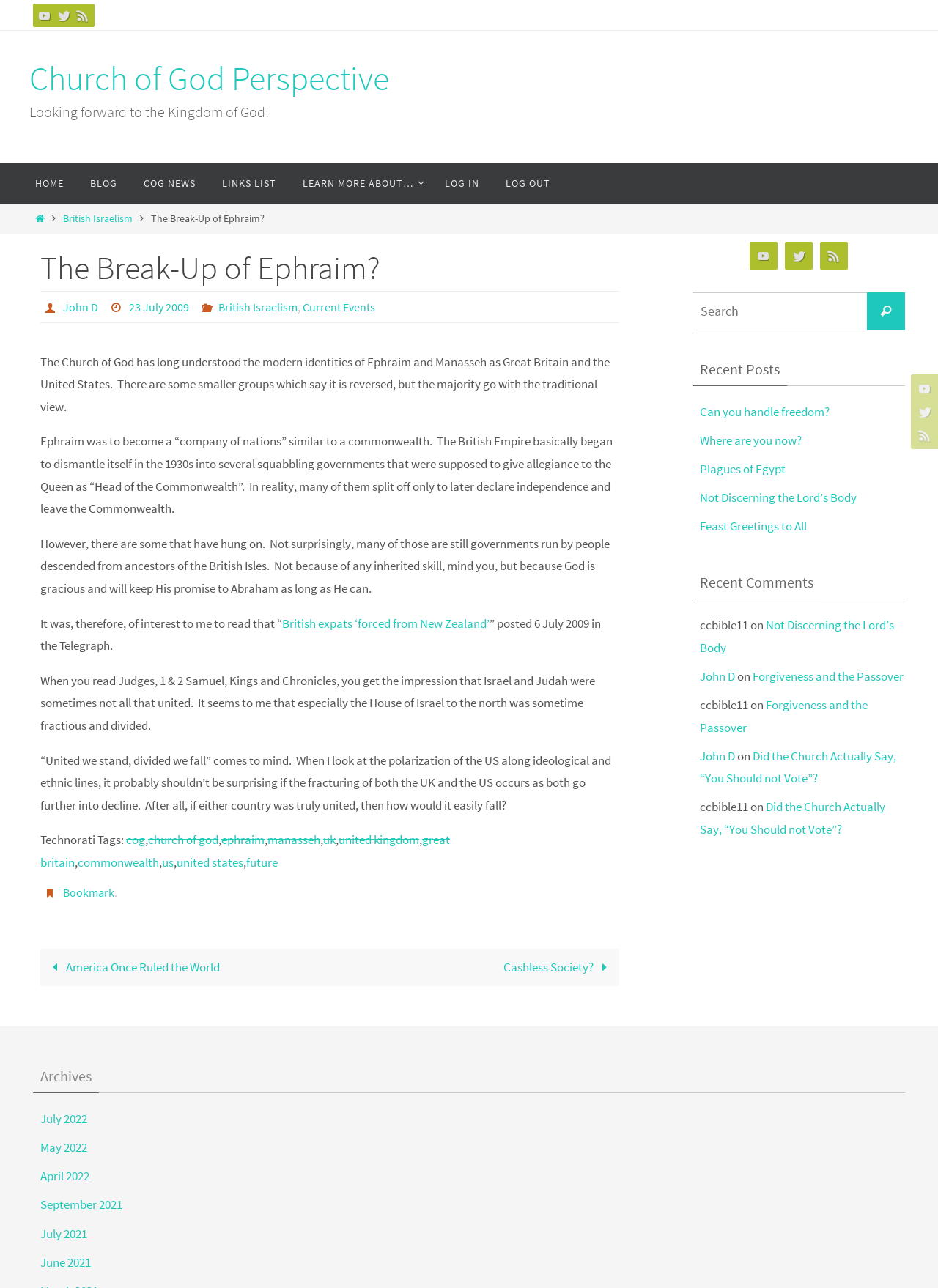What is the date of this article? Using the information from the screenshot, answer with a single word or phrase.

23 July 2009